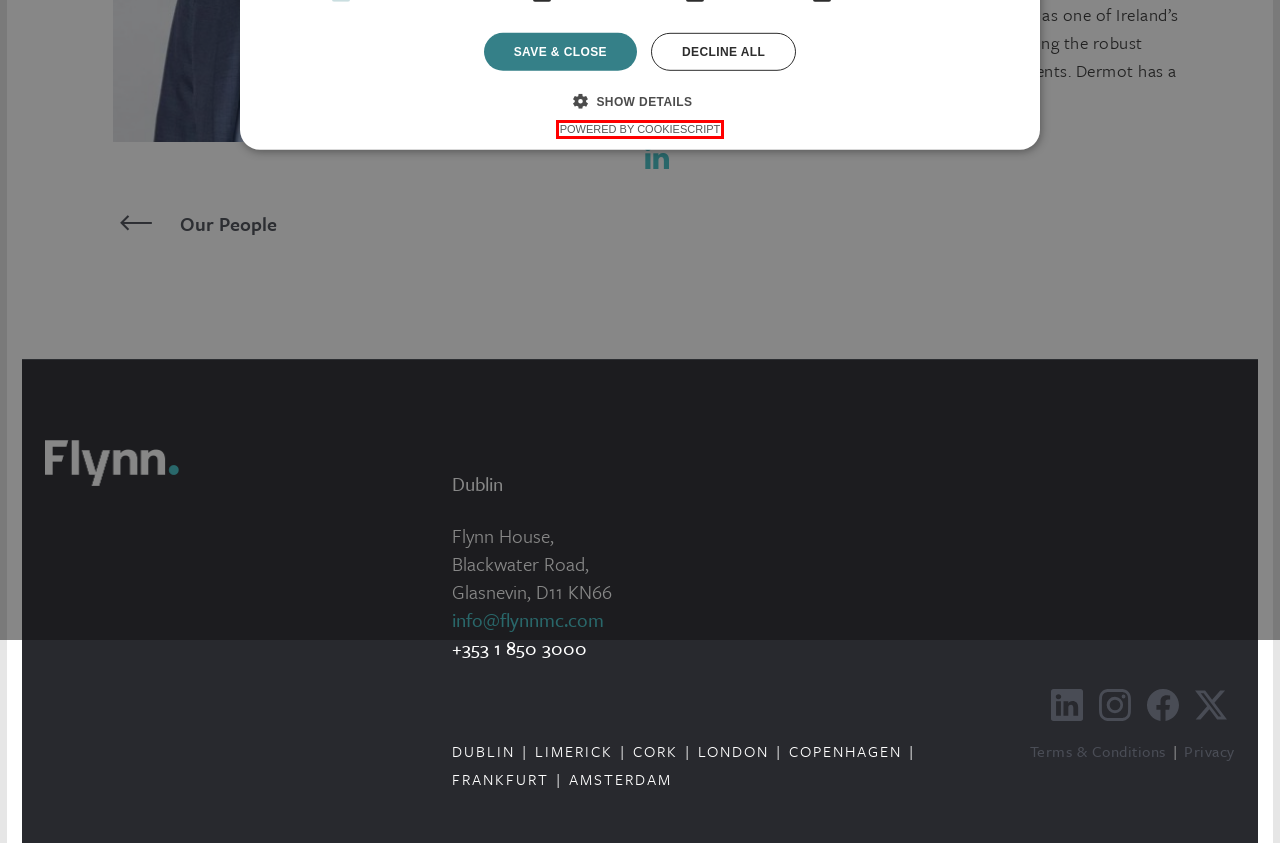Given a screenshot of a webpage with a red bounding box, please pick the webpage description that best fits the new webpage after clicking the element inside the bounding box. Here are the candidates:
A. News | Flynn
B. Construction and fit-out projects | Flynn
C. Current Vacancies | Flynn
D. About | Flynn
E. Terms & Conditions | Flynn
F. Cookie-Script: GDPR | CCPA | ePR cookie compliance solution
G. Our People | Flynn
H. Privacy | Flynn

F